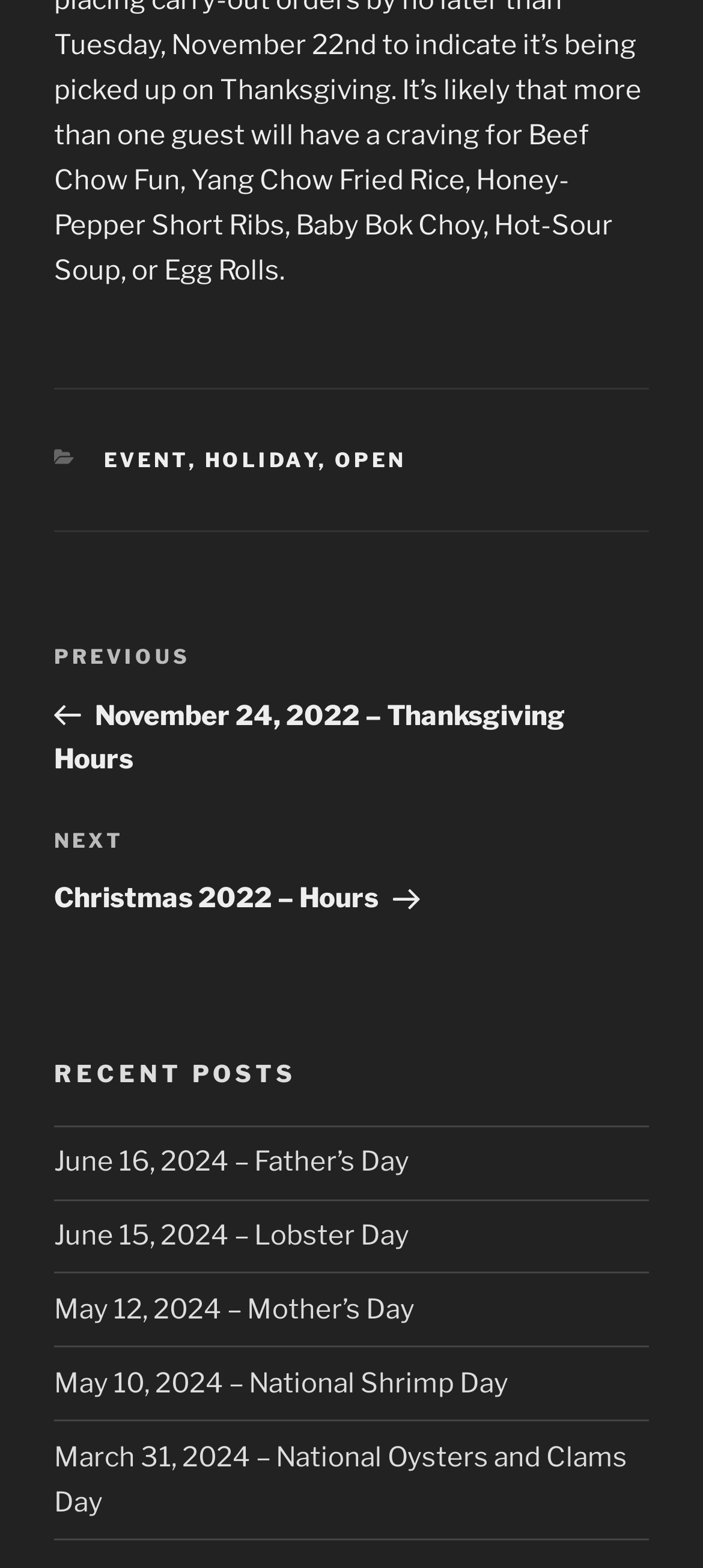Please provide the bounding box coordinates for the element that needs to be clicked to perform the following instruction: "Read about holiday hours". The coordinates should be given as four float numbers between 0 and 1, i.e., [left, top, right, bottom].

[0.291, 0.285, 0.453, 0.301]